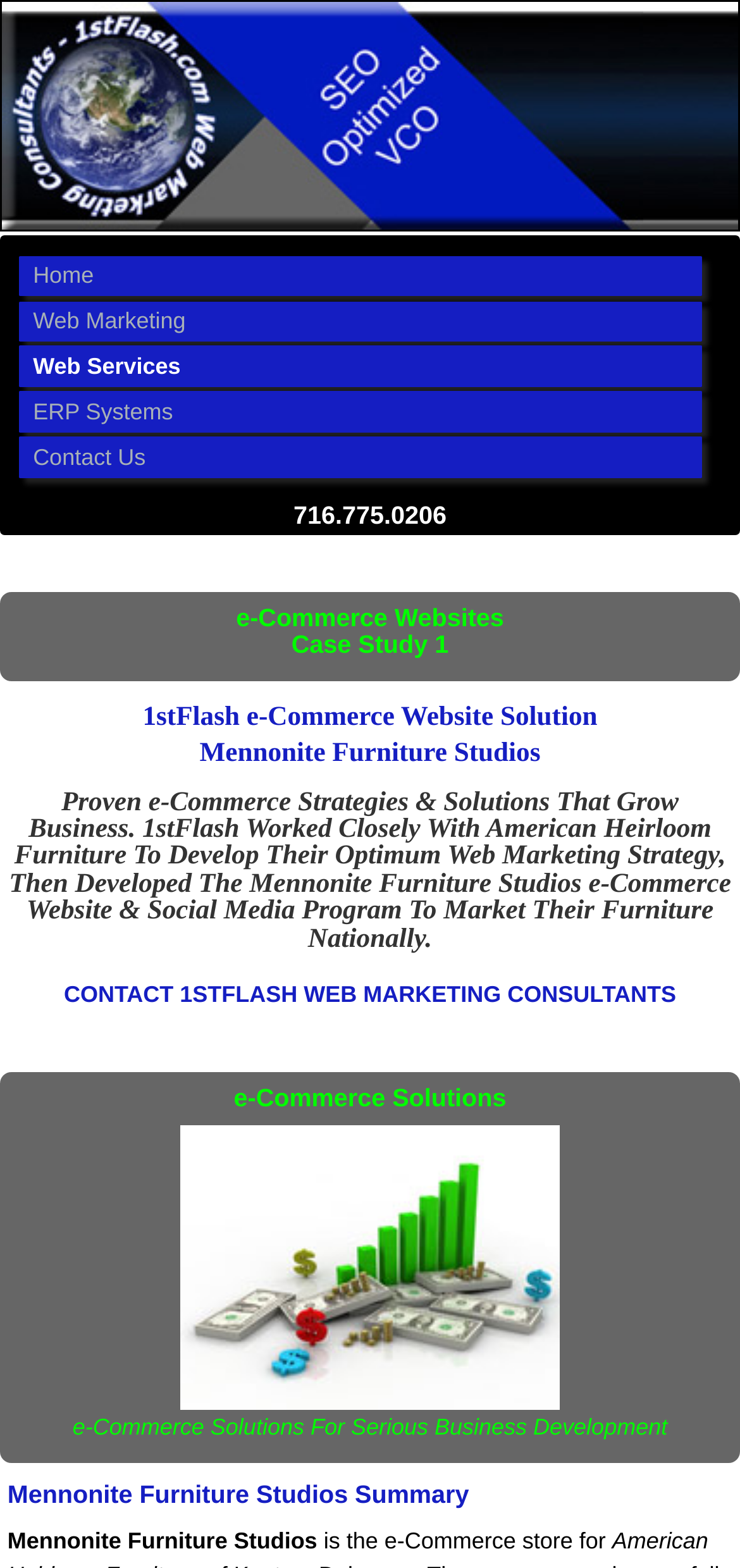What is the focus of the e-Commerce solutions?
Craft a detailed and extensive response to the question.

I found the focus of the e-Commerce solutions by reading the link element 'e-Commerce Websites Need To Be Specifically Optimized In Order To Achieve Sales Growth'.